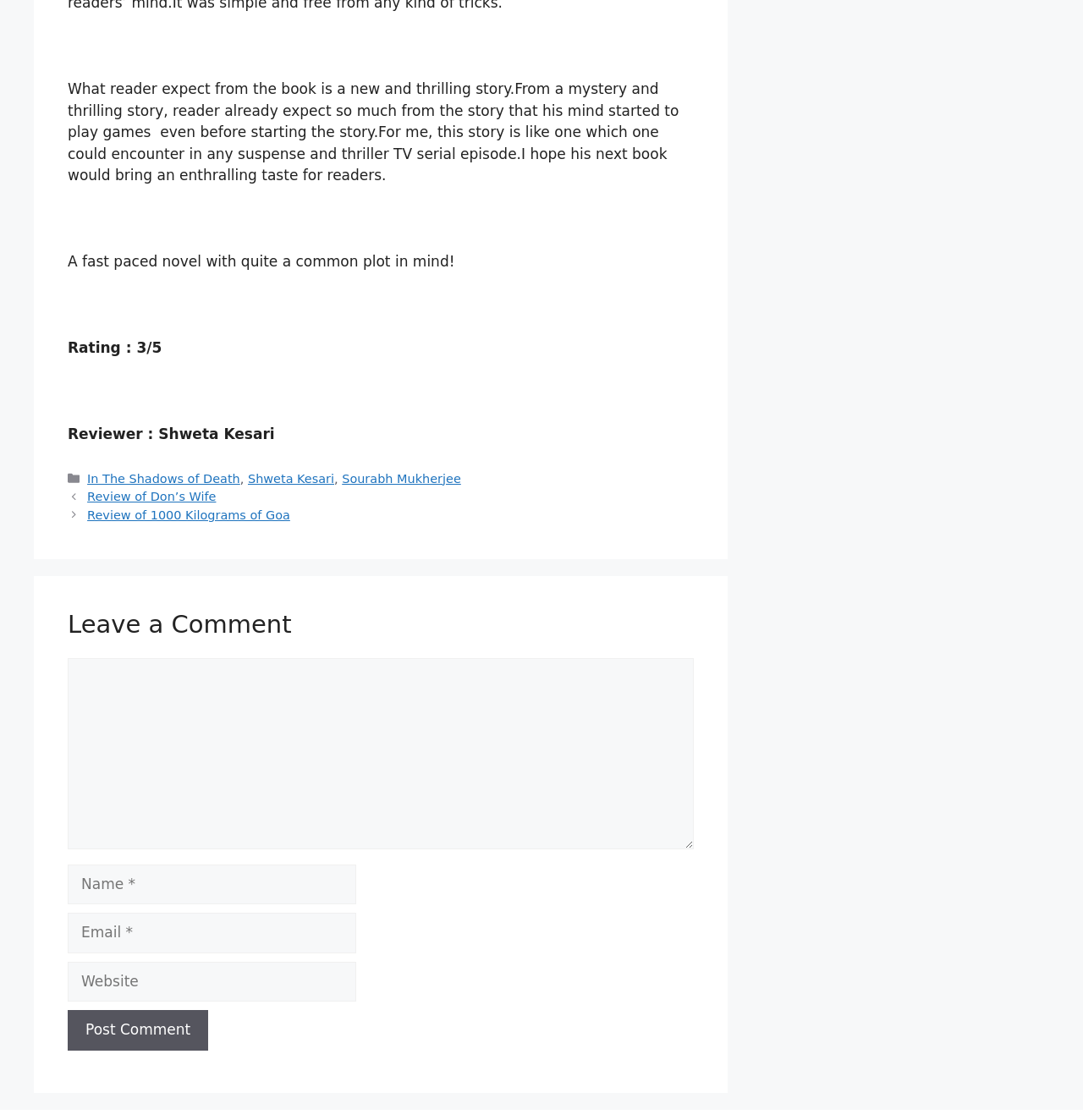Identify the bounding box coordinates for the element you need to click to achieve the following task: "Click the 'Post Comment' button". Provide the bounding box coordinates as four float numbers between 0 and 1, in the form [left, top, right, bottom].

[0.062, 0.902, 0.192, 0.938]